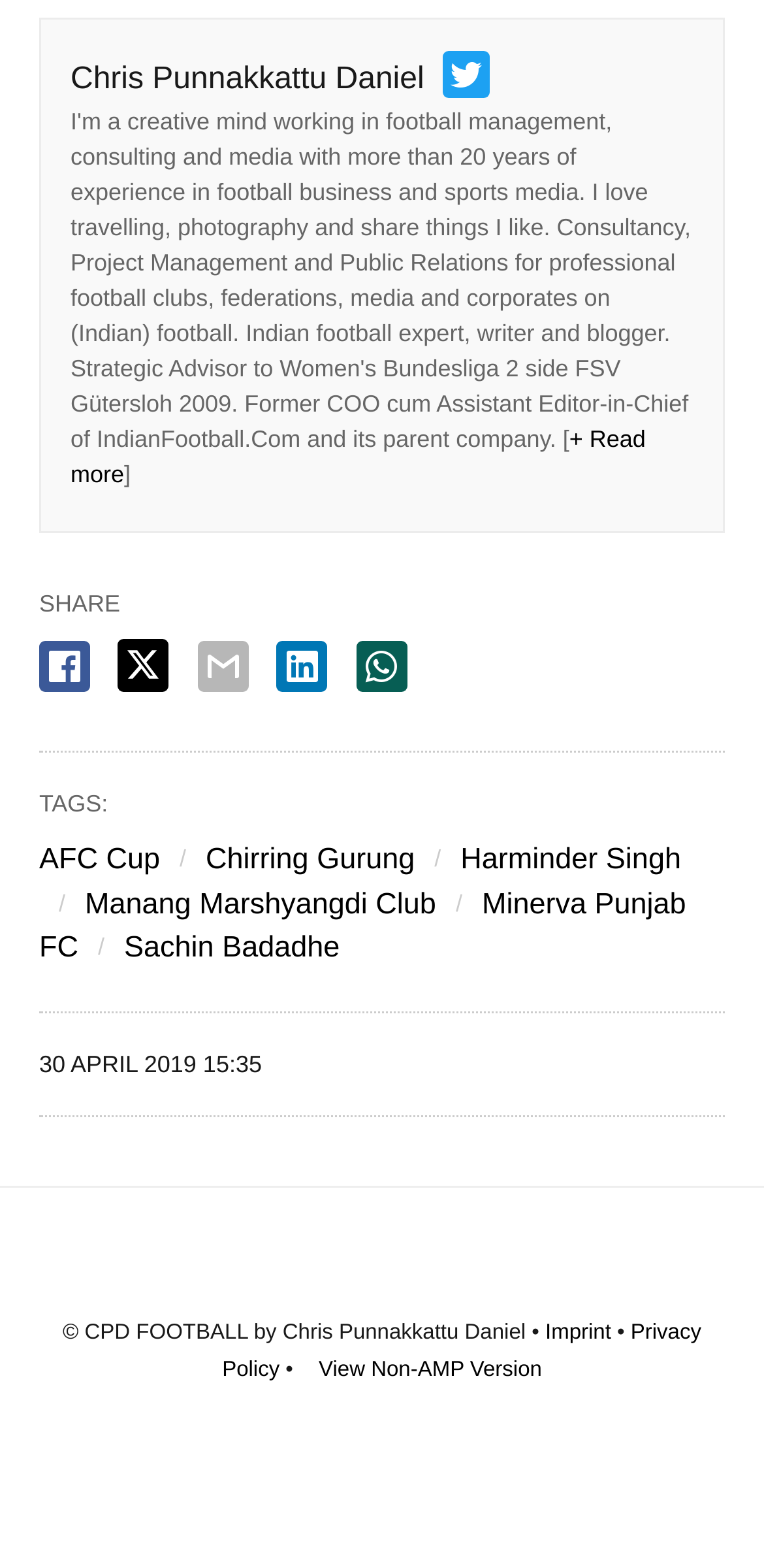Provide the bounding box coordinates of the UI element this sentence describes: "Chirring Gurung".

[0.269, 0.538, 0.543, 0.559]